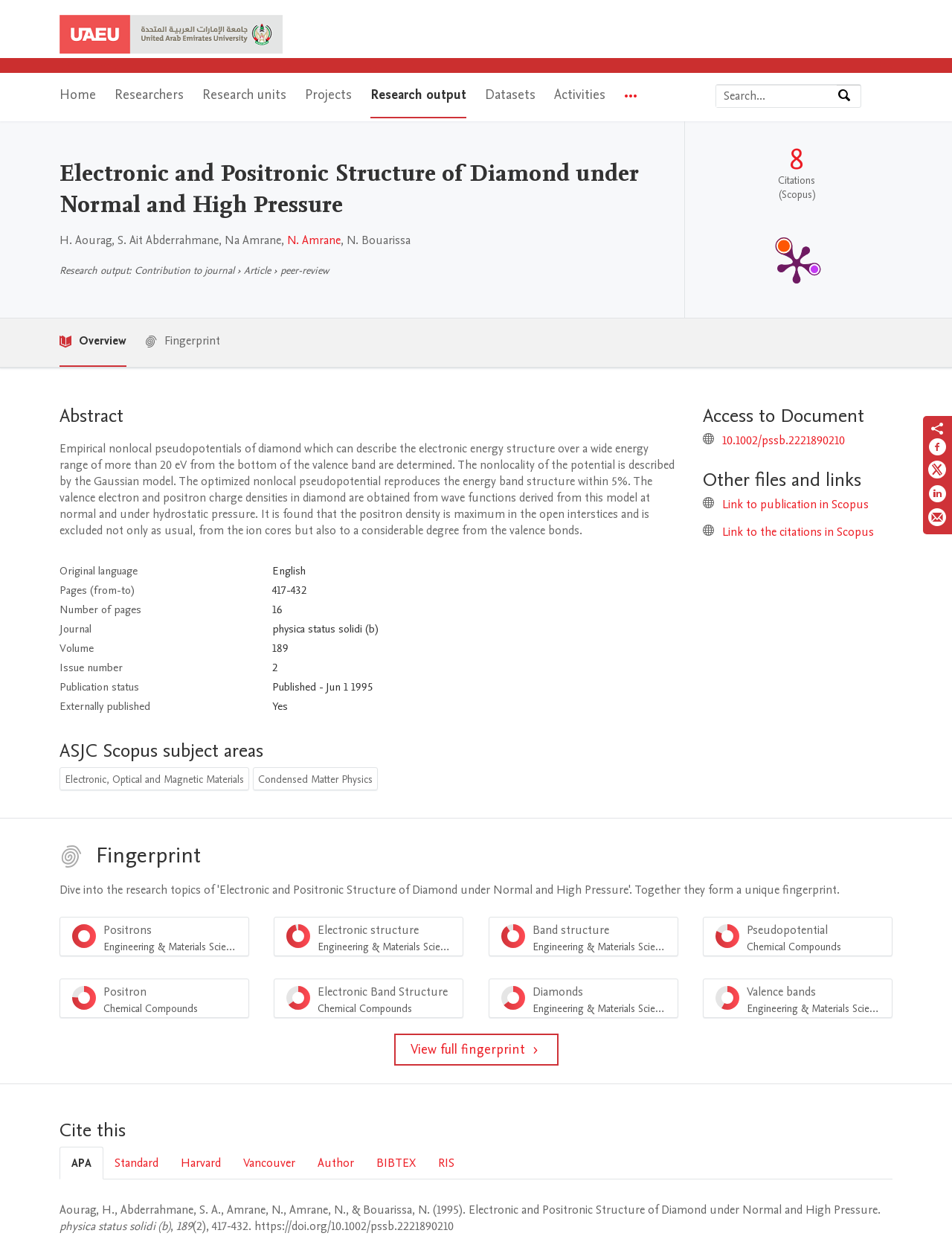Answer the question below in one word or phrase:
What is the subject area of the research?

Electronic, Optical and Magnetic Materials